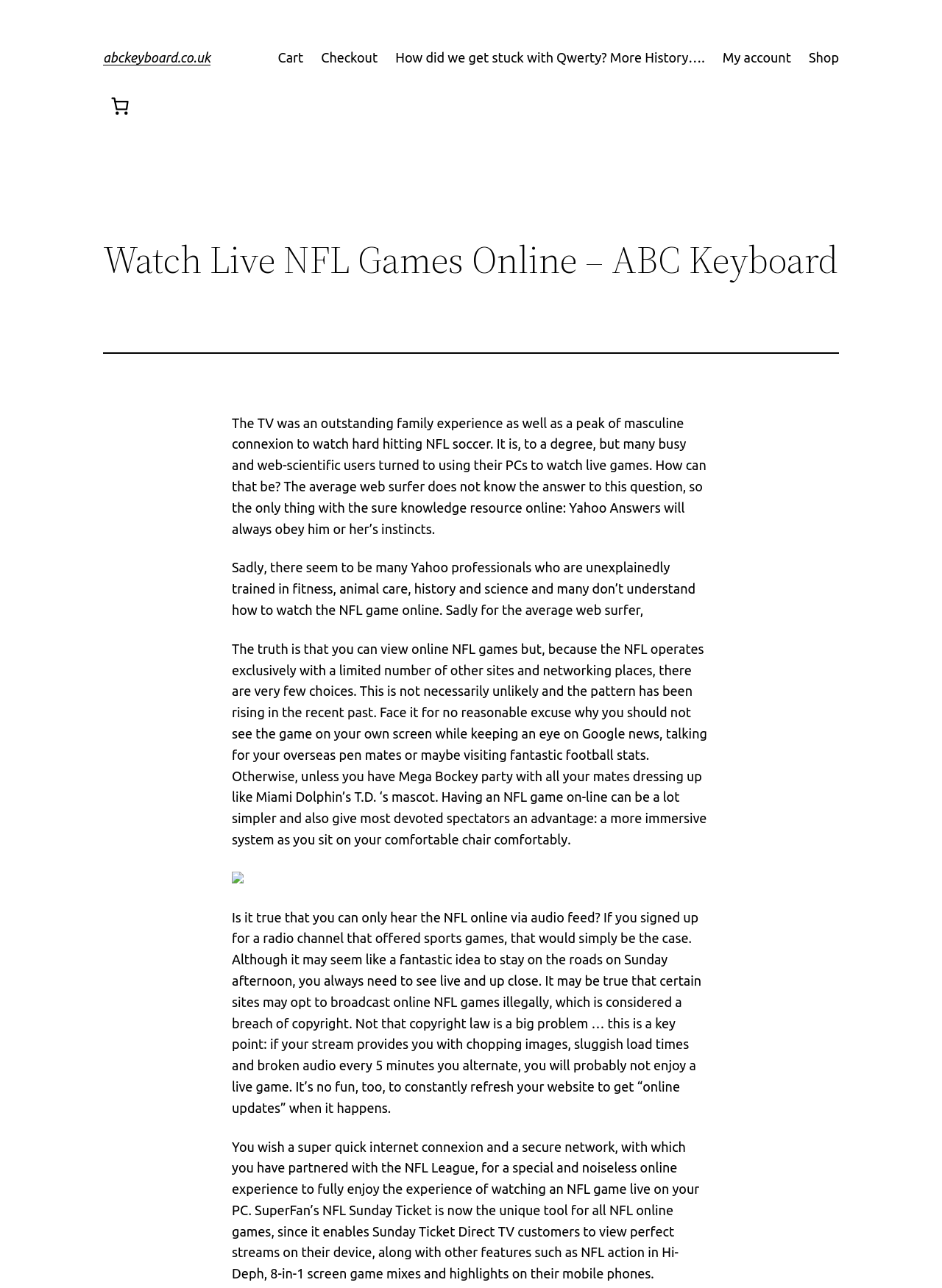Give a complete and precise description of the webpage's appearance.

The webpage appears to be about watching live NFL games online. At the top, there is a heading that reads "abckeyboard.co.uk" and a link to the same URL. To the right of this, there are several links, including "Cart", "Checkout", "How did we get stuck with Qwerty? More History…", "My account", and "Shop". Below these links, there is a button that indicates the user has 0 items in their basket, with a total price of $0.00. This button contains an image.

The main content of the page is divided into several sections. The first section has a heading that reads "Watch Live NFL Games Online – ABC Keyboard". Below this, there is a horizontal separator line. The main text of the page is divided into four paragraphs. The first paragraph discusses how people used to watch NFL games on TV but now many people watch them on their PCs. The second paragraph talks about how some Yahoo professionals don't know how to watch NFL games online. The third paragraph explains that it is possible to view online NFL games, but there are limited options due to the NFL's exclusive agreements with certain sites. The fourth paragraph discusses the importance of having a fast internet connection and a secure network to fully enjoy watching an NFL game live on a PC.

There is also an image located below the third paragraph. The image is relatively small, taking up only a small portion of the page. The final paragraph mentions SuperFan's NFL Sunday Ticket, which allows users to view perfect streams of NFL games on their devices, along with other features such as high-definition video and 8-in-1 screen game mixes.